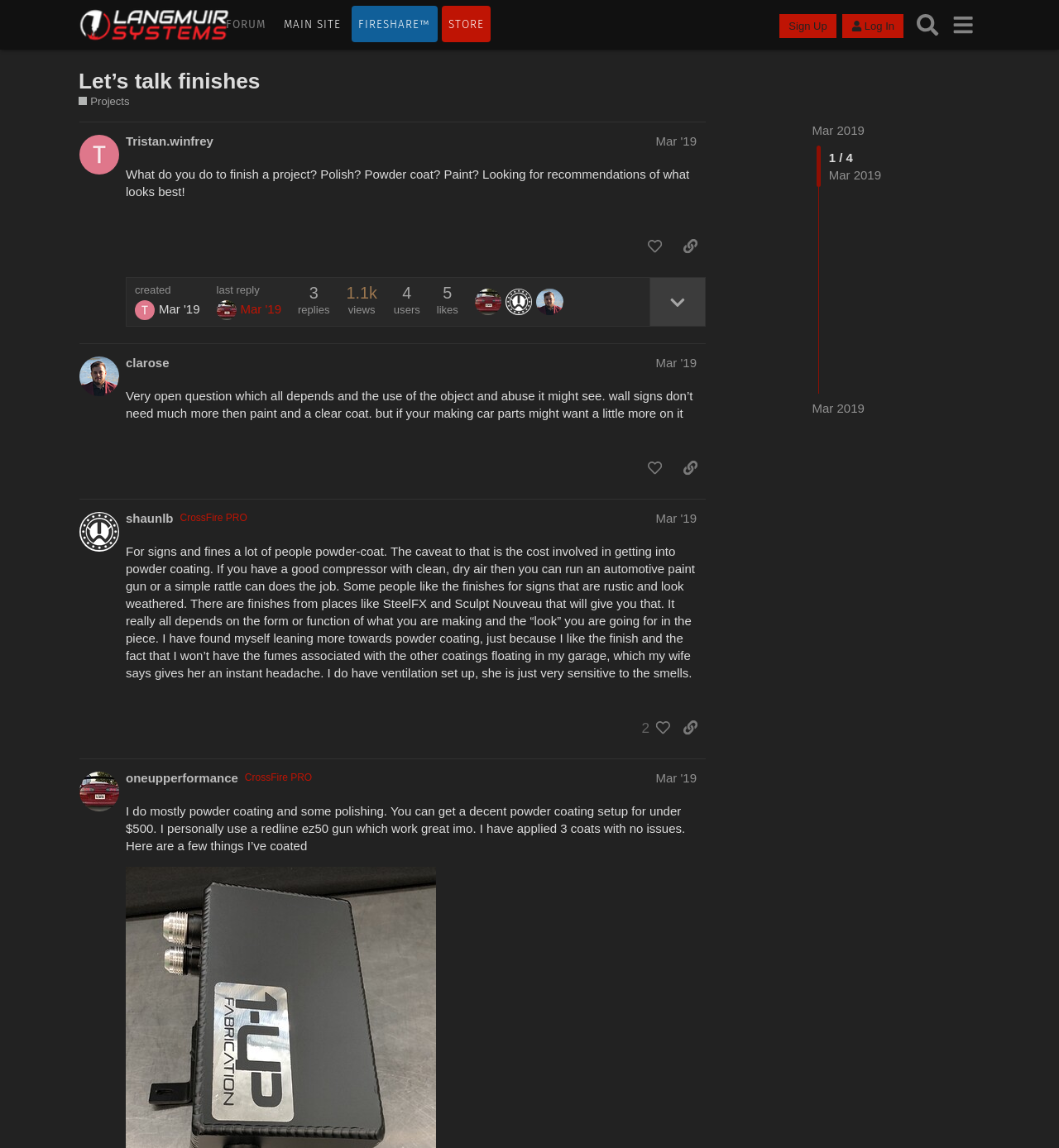Find the bounding box coordinates for the area that should be clicked to accomplish the instruction: "Sign up".

[0.736, 0.012, 0.79, 0.033]